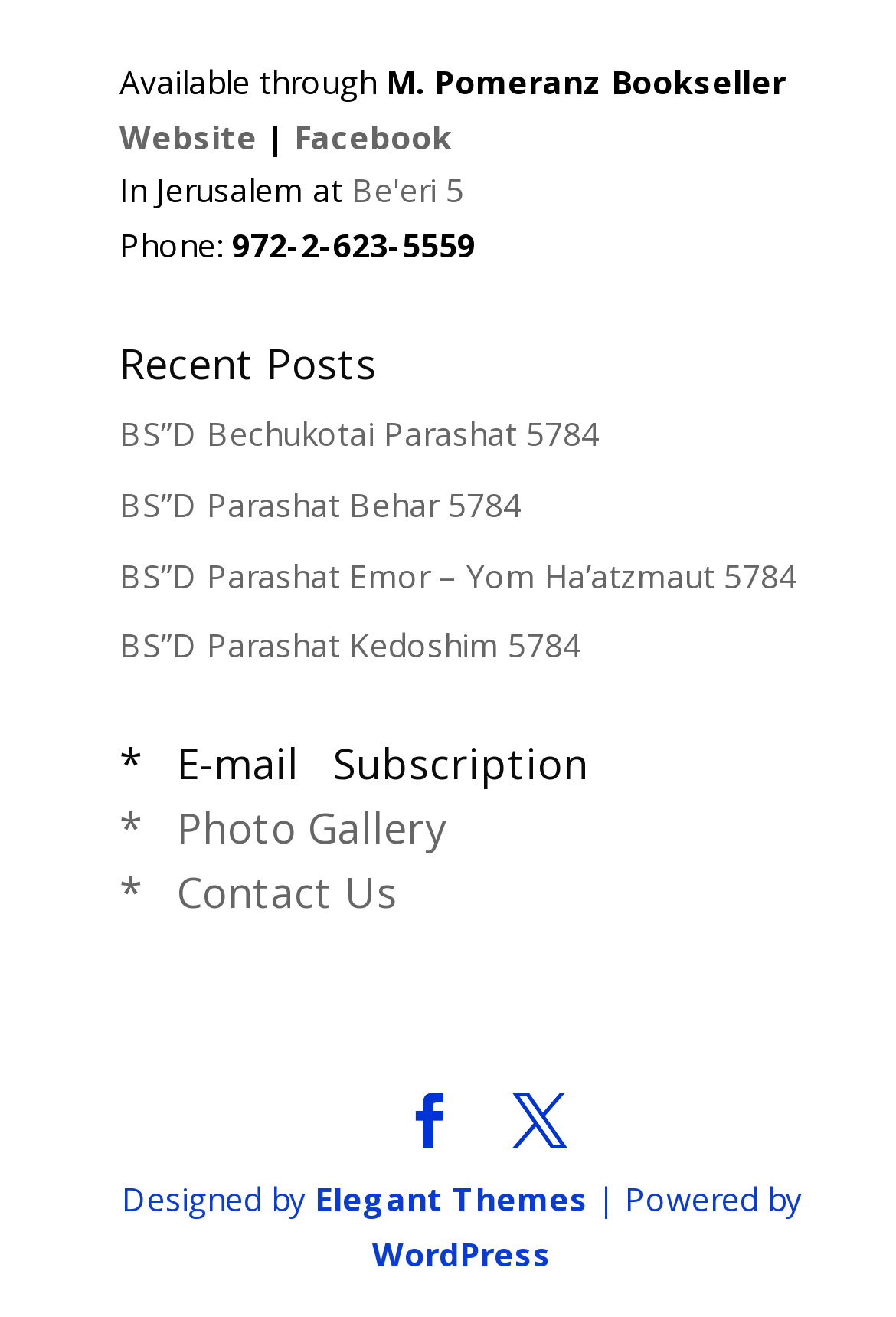Locate the bounding box coordinates of the element you need to click to accomplish the task described by this instruction: "Subscribe to E-mail".

[0.133, 0.564, 0.9, 0.613]